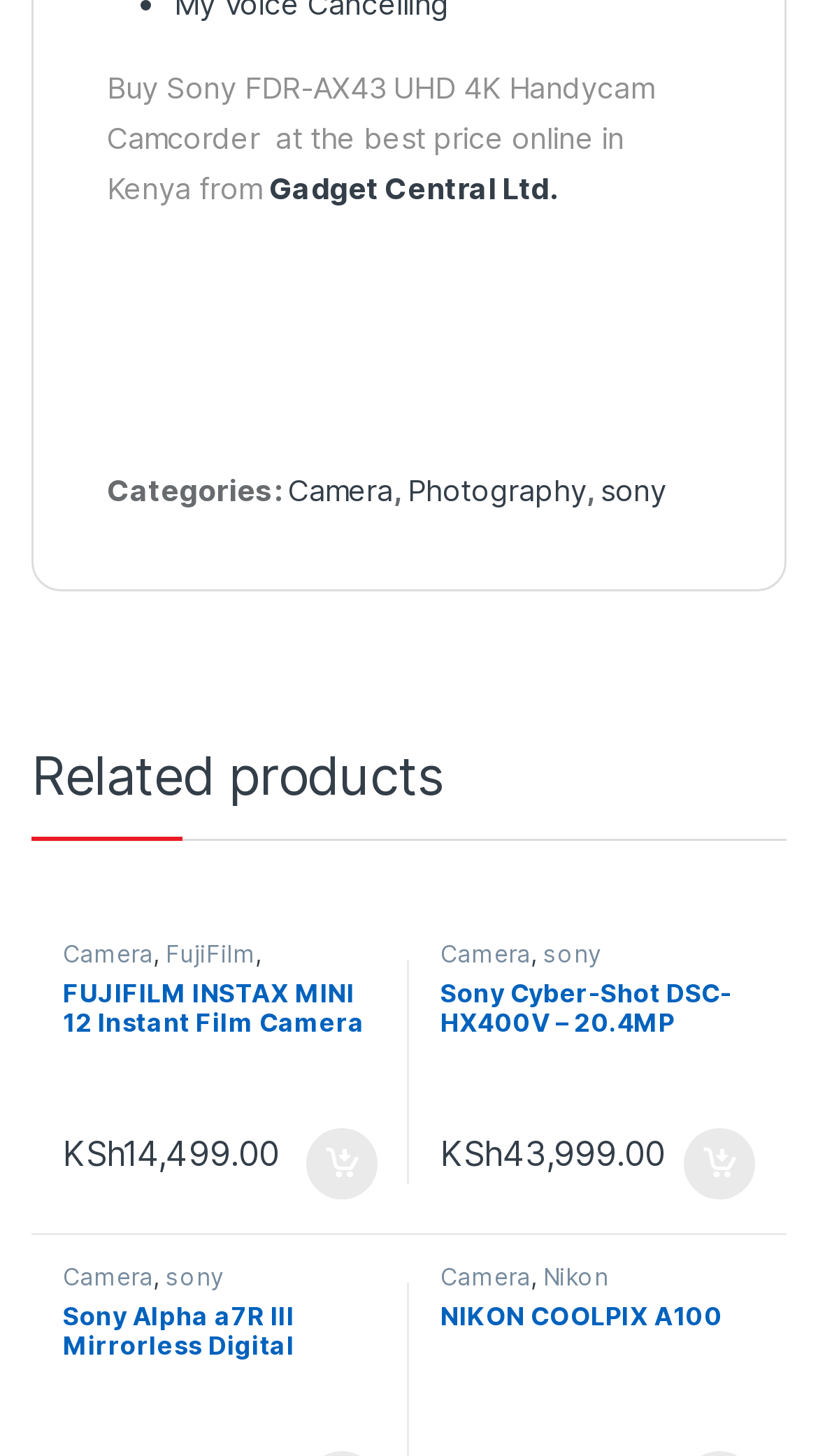Pinpoint the bounding box coordinates of the clickable element to carry out the following instruction: "Click on 'Gadget Central Ltd.'."

[0.329, 0.117, 0.682, 0.141]